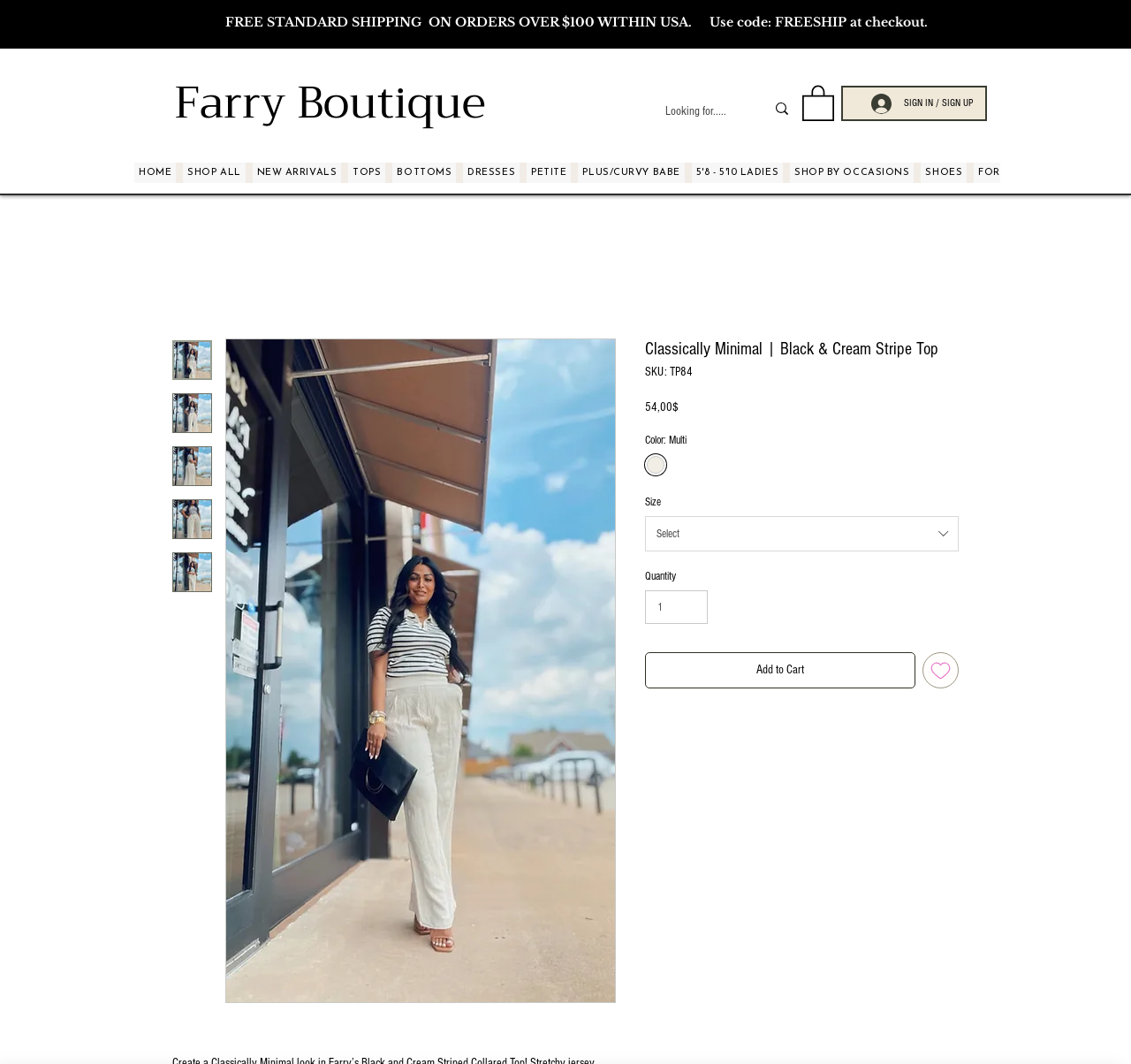Determine the bounding box coordinates of the section I need to click to execute the following instruction: "Add to cart". Provide the coordinates as four float numbers between 0 and 1, i.e., [left, top, right, bottom].

[0.57, 0.613, 0.809, 0.647]